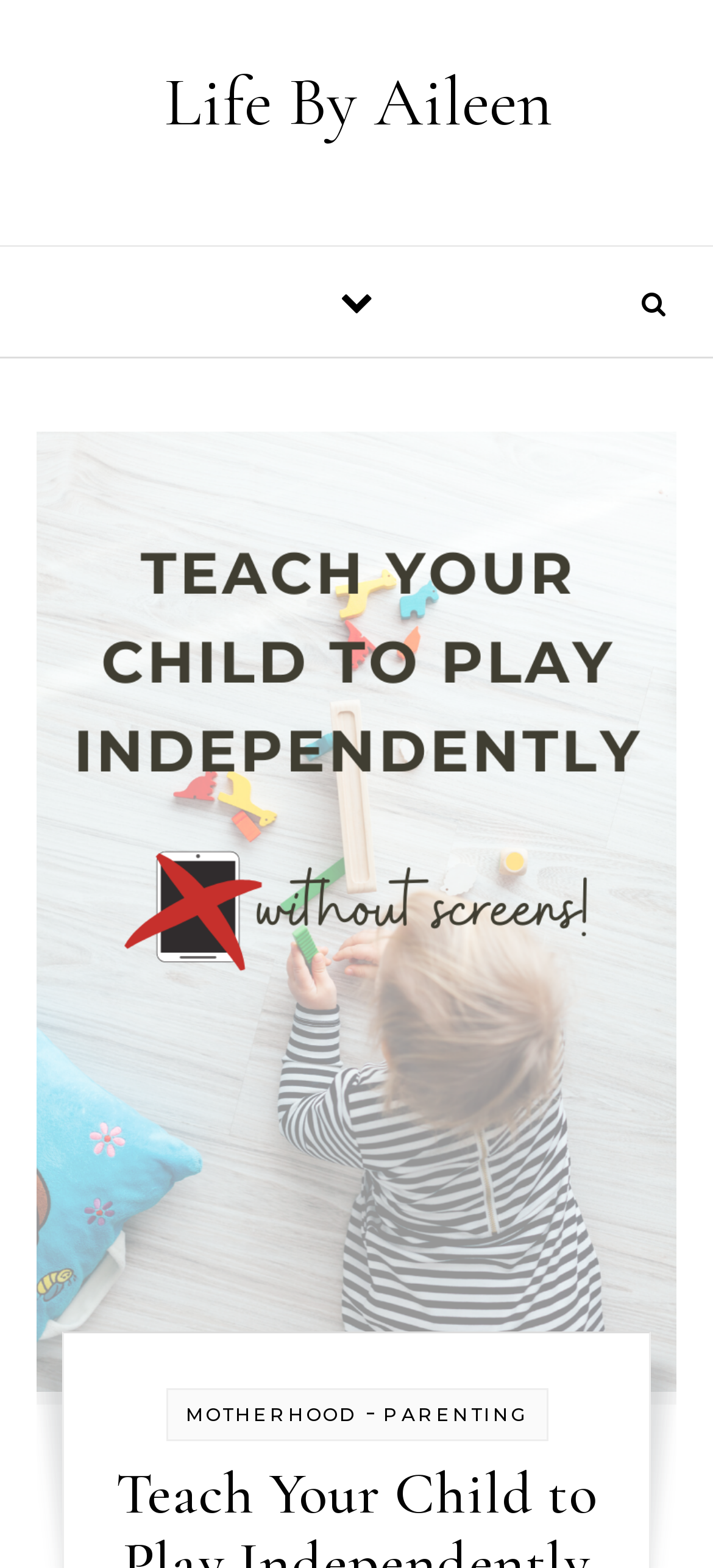Please answer the following question using a single word or phrase: 
What is the purpose of the button with the Unicode character ''?

To show categories